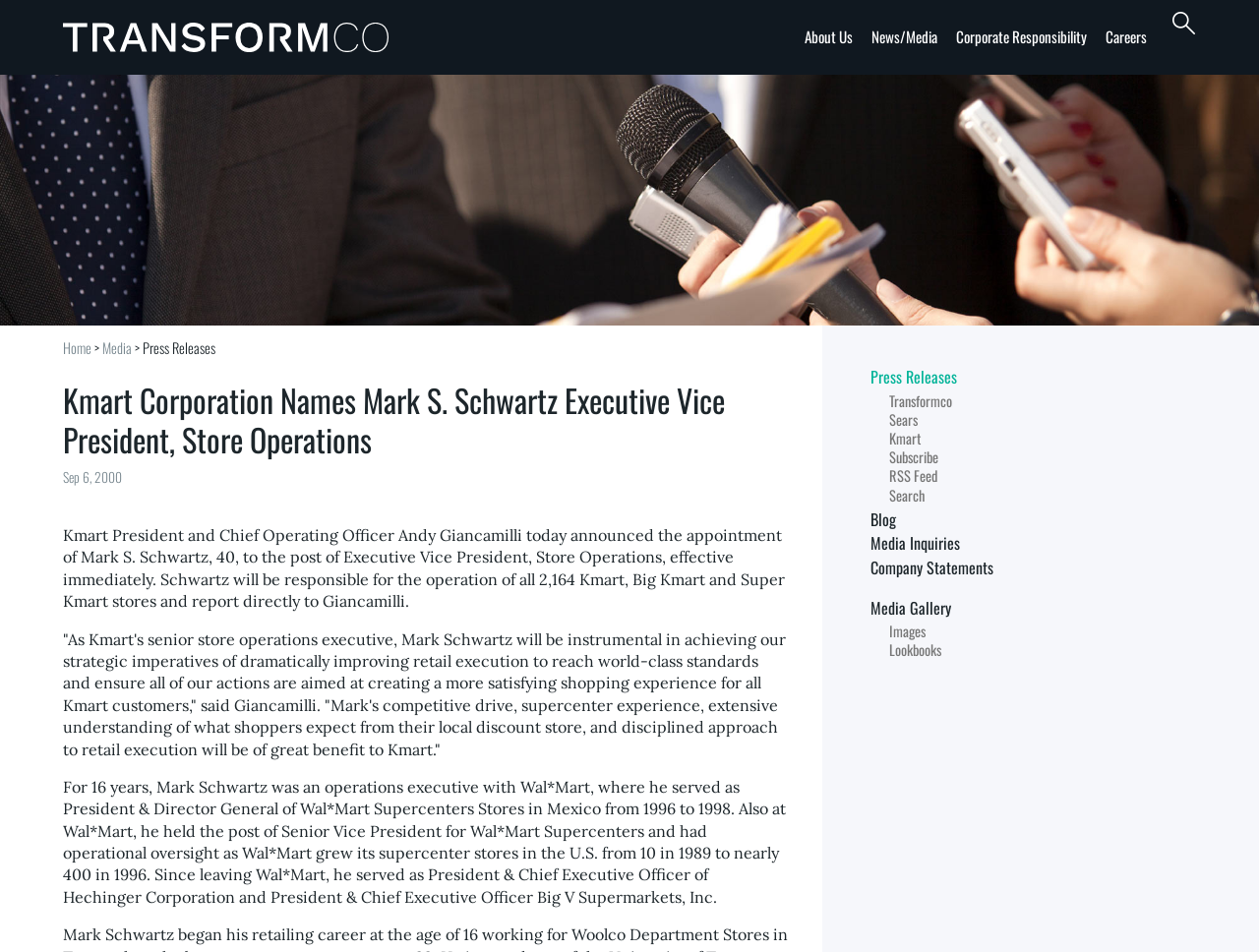Determine the bounding box coordinates of the element that should be clicked to execute the following command: "Visit the Transformco website".

[0.05, 0.024, 0.316, 0.055]